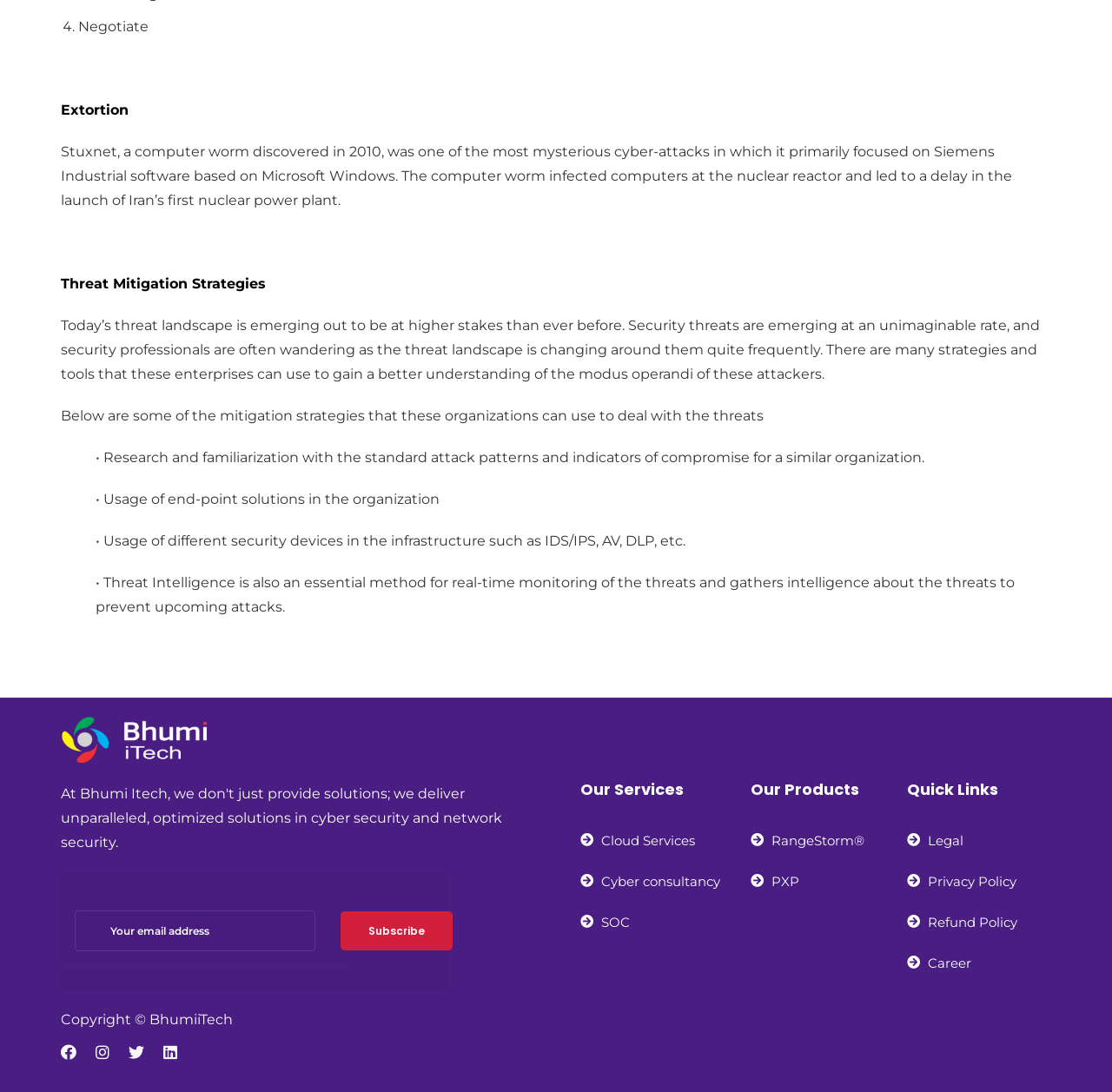Based on the description "Cloud Services", find the bounding box of the specified UI element.

[0.541, 0.759, 0.625, 0.781]